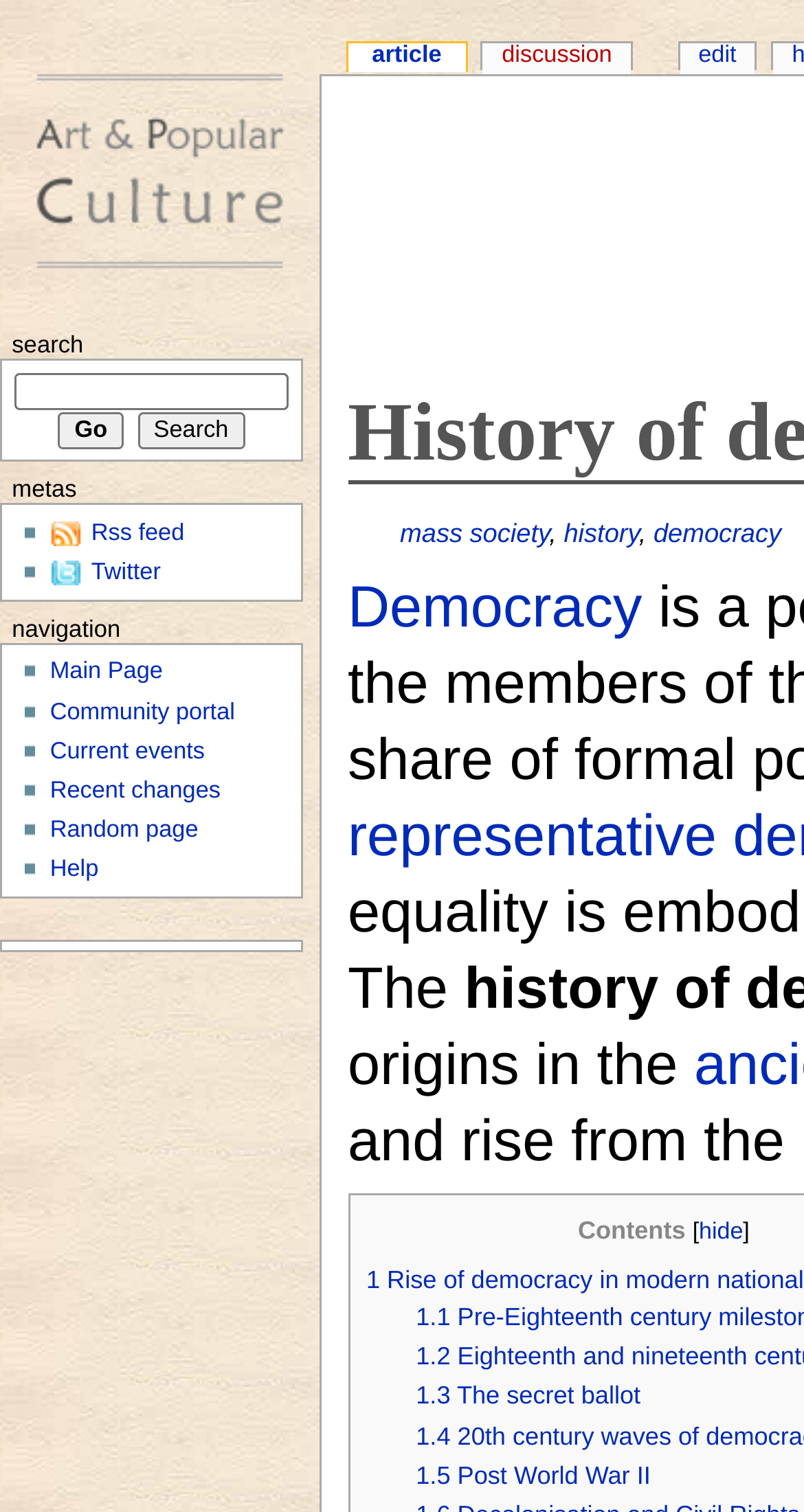Explain the webpage in detail.

The webpage is about the history of democracy, with a focus on its development and evolution. At the top, there is a navigation bar with links to "article", "discussion", and "edit" pages, as well as a "Main Page" link. Below this, there is a search bar with a "Go" and "Search" button, allowing users to search for specific topics.

To the left, there is a sidebar with several sections, including "search", "metas", "navigation", and others. The "metas" section contains links to an RSS feed and Twitter, while the "navigation" section has links to the "Main Page", "About the project", "Community portal", and other related pages.

The main content area is divided into sections, with headings such as "Contents" and links to specific topics, including "The secret ballot" and "Post World War II". There are also links to related articles, such as "Democracy", and a list of items with brief descriptions, including "Find background information on current events" and "The place to find out".

Throughout the page, there are various links and buttons, including a "hide" link, a "Go" button, and a "Search" button. The page also has a number of list markers and static text elements, which provide additional information and context. Overall, the page appears to be a comprehensive resource on the history of democracy, with a range of links and resources for further exploration.